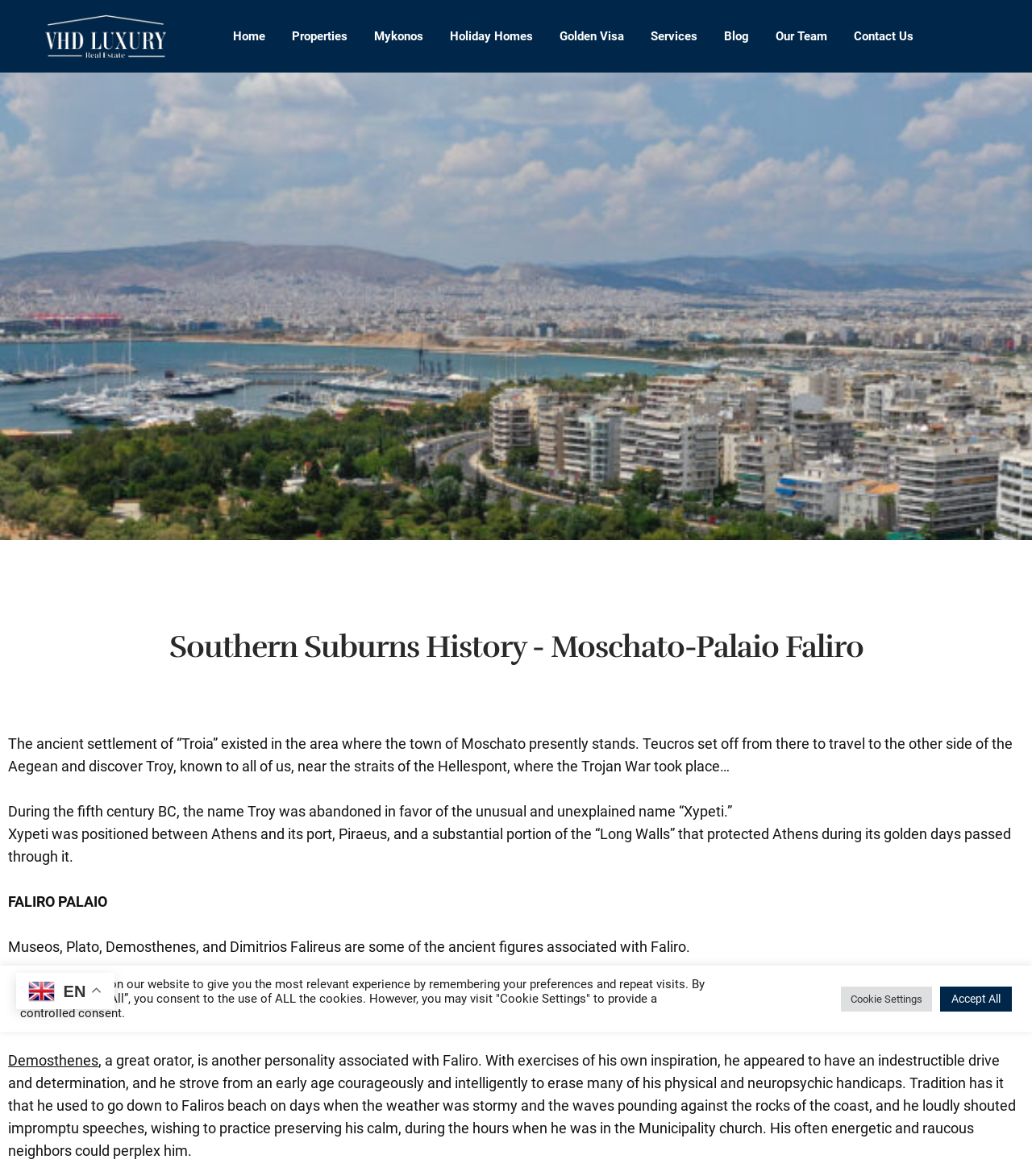Create a detailed summary of all the visual and textual information on the webpage.

The webpage is about the history of Moschato-Palaio Faliro, with a focus on its ancient settlements and notable figures. At the top left corner, there is a company logo, which is also a link. Below the logo, there is a navigation menu with links to various pages, including "Home", "Properties", "Mykonos", "Holiday Homes", "Golden Visa", "Services", "Blog", "Our Team", and "Contact Us".

The main content of the page is divided into sections, with headings and paragraphs of text. The first section is about the ancient settlement of "Troia" and its connection to the Trojan War. The text describes how Teucros set off from Moschato to discover Troy.

The next section is about the history of Xypeti, which was positioned between Athens and its port, Piraeus. The text explains how the "Long Walls" that protected Athens during its golden days passed through Xypeti.

The following section is about Faliro, with a heading "FALIRO PALAIO". The text describes how Faliro is associated with ancient figures such as Museos, Plato, Demosthenes, and Dimitrios Falireus. There is also a quote from Plato's Symposium, which portrays a narrative told by a Faliriot.

The next section is about Demosthenes, a great orator, who is associated with Faliro. The text describes how he used to practice his speeches on Faliros beach, even on stormy days.

At the bottom of the page, there is a notification about cookies, with a button to "Accept All" or visit "Cookie Settings" to provide controlled consent. There is also a language selection option, with an "EN" button indicating that the page is currently in English.